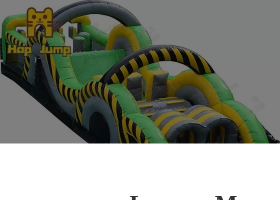Give a one-word or short phrase answer to this question: 
What is the purpose of the obstacle course?

Physical activity and fun